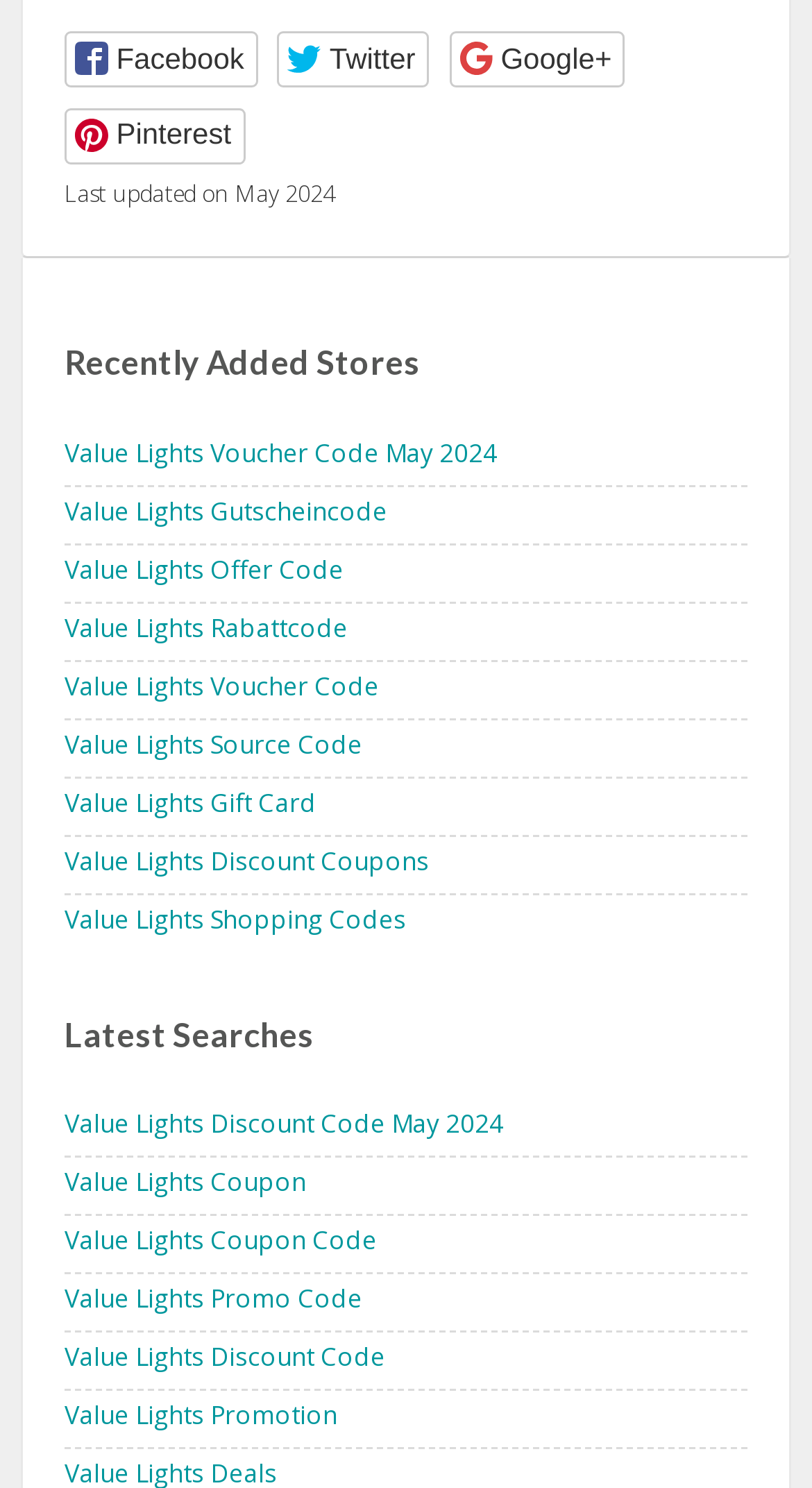Can you find the bounding box coordinates for the element to click on to achieve the instruction: "Share on Twitter"?

[0.342, 0.021, 0.528, 0.059]